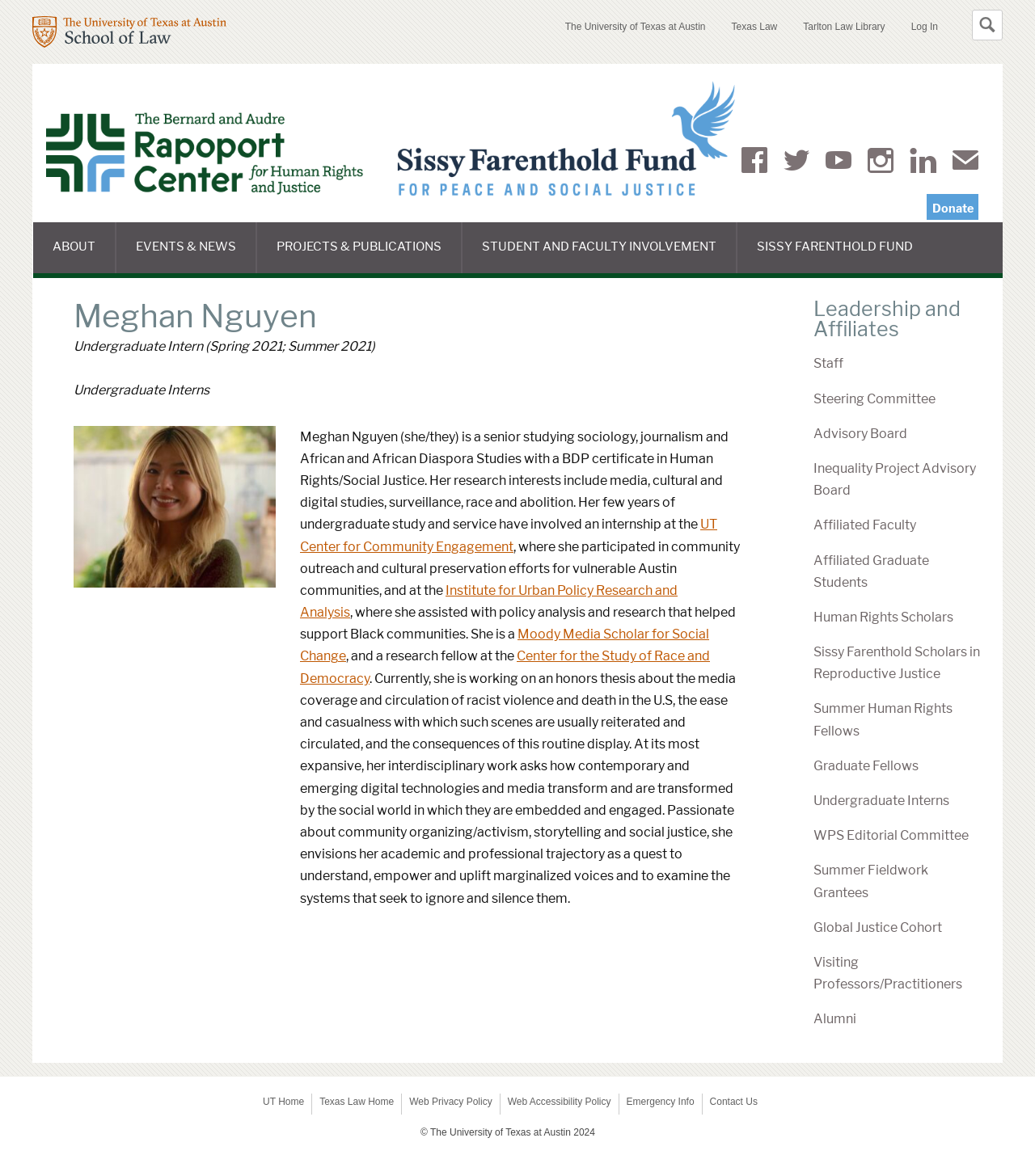What is the name of the lecture series?
Can you give a detailed and elaborate answer to the question?

I found the link 'Farenthold Endowed Lecture Series' under the 'EVENTS & NEWS' list item, which suggests that it is the name of the lecture series.